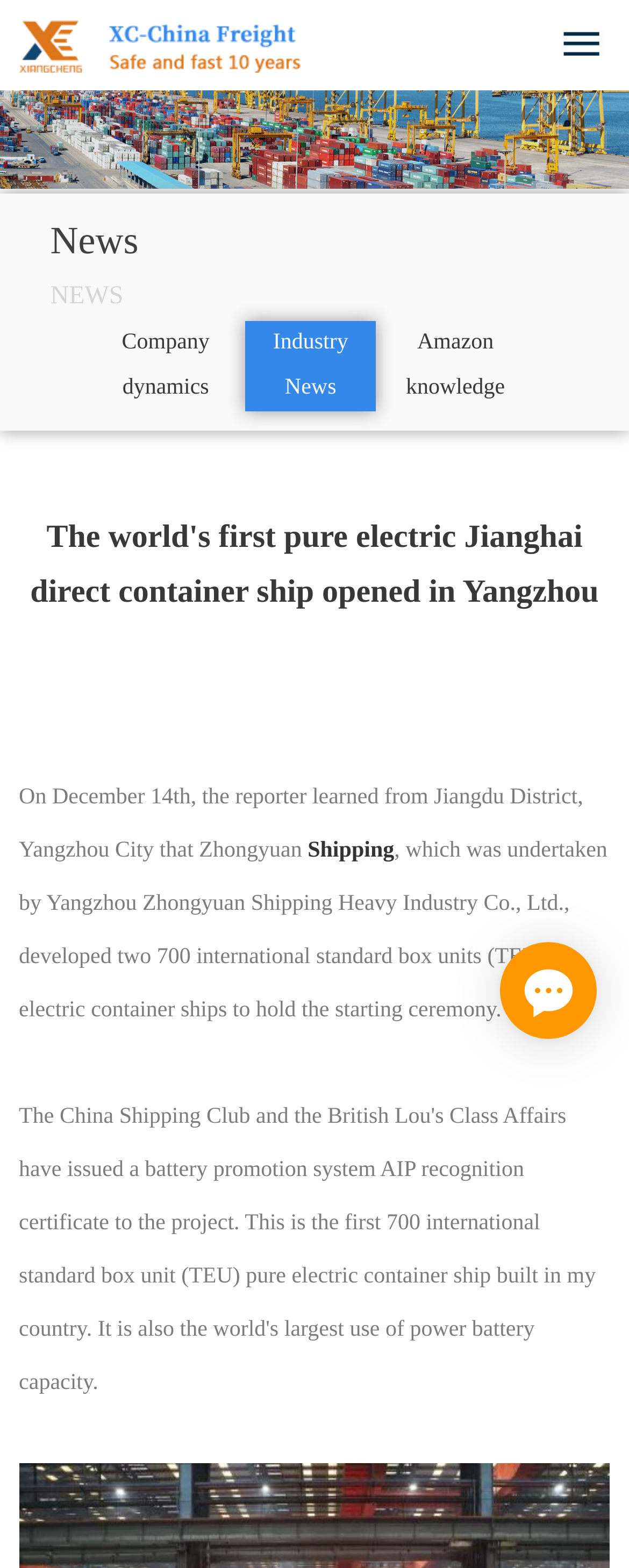Analyze and describe the webpage in a detailed narrative.

The webpage appears to be a news article about the launch of electric container ships in Yangzhou, China. At the top of the page, there is a title "The world's first pure electric Jianghai direct container ship opened in Yangzhou_China FBA" with a link to "China FBA" accompanied by an image with the same name. 

To the right of the title, there is another link with an image, but it does not have any text associated with it. Below the title, there are two horizontal sections of text, one with "News" and another with "NEWS" in a slightly larger font. 

Underneath these sections, there are three links arranged horizontally: "Company dynamics", "Industry News", and "Amazon knowledge". These links are positioned in the middle of the page, with "Company dynamics" on the left, "Industry News" in the center, and "Amazon knowledge" on the right.

The main content of the news article starts below these links. The text begins with "On December 14th, the reporter learned from Jiangdu District, Yangzhou City that Zhongyuan" and continues with a link to "Shipping" in the middle of the sentence. The rest of the sentence describes the development of two electric container ships by Yangzhou Zhongyuan Shipping Heavy Industry Co., Ltd.